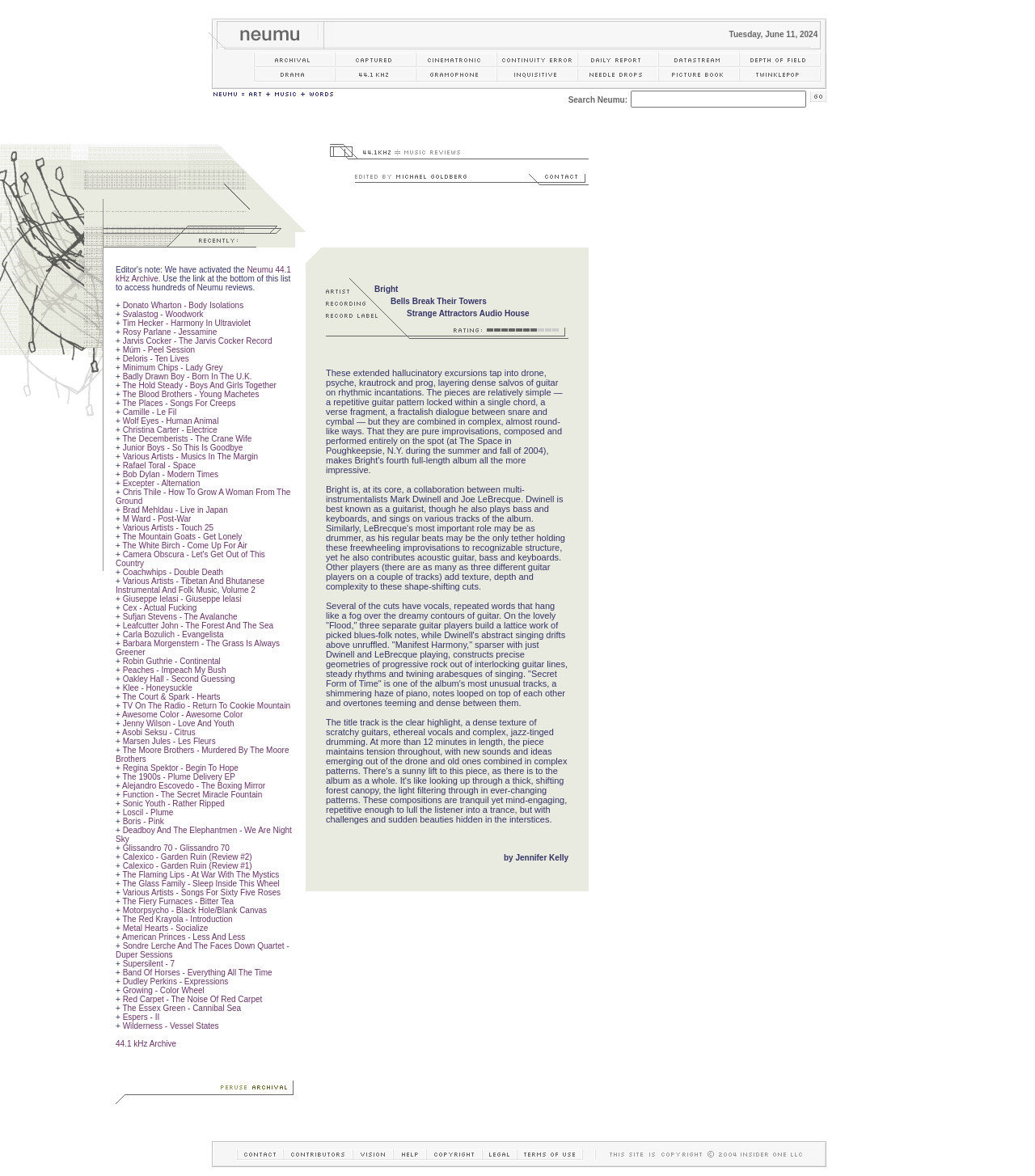Find the bounding box of the UI element described as follows: "alt="legal"".

[0.466, 0.976, 0.498, 0.988]